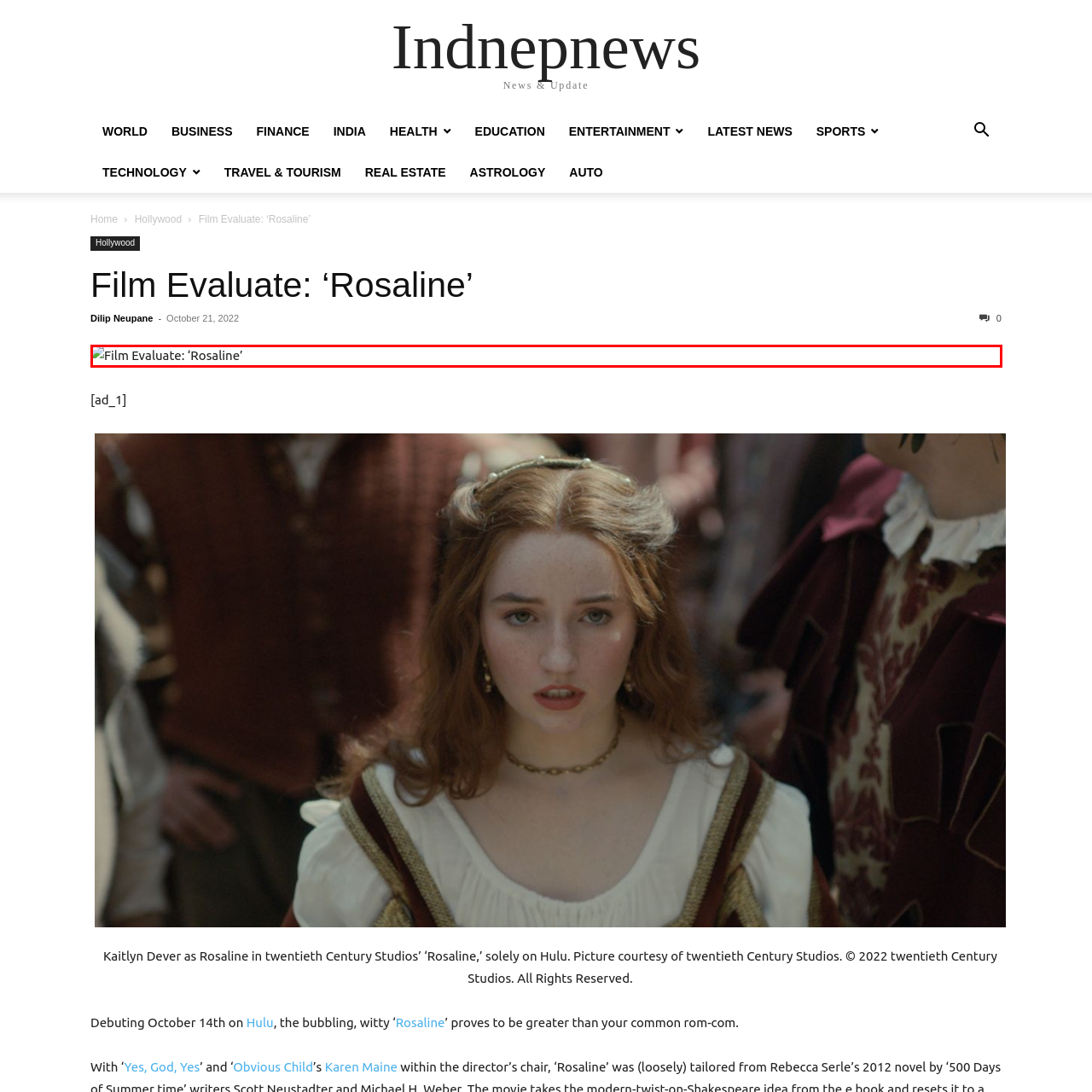Look at the image inside the red box and answer the question with a single word or phrase:
On which platform did the film debut?

Hulu